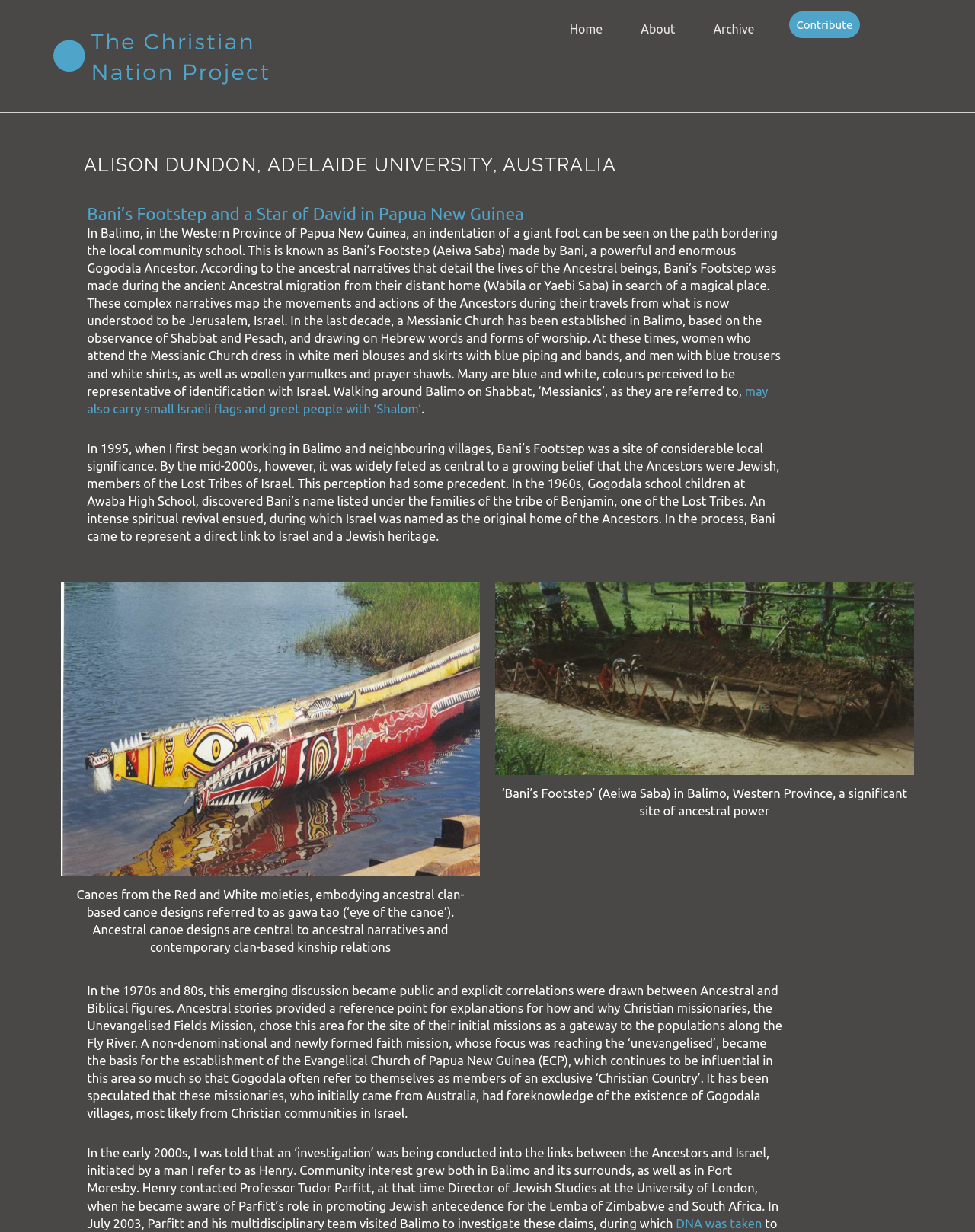What is the name of the university mentioned?
Please describe in detail the information shown in the image to answer the question.

The answer can be found in the heading 'ALISON DUNDON, ADELAIDE UNIVERSITY, AUSTRALIA' which is located at the top of the webpage, indicating that Alison Dundon is affiliated with Adelaide University.